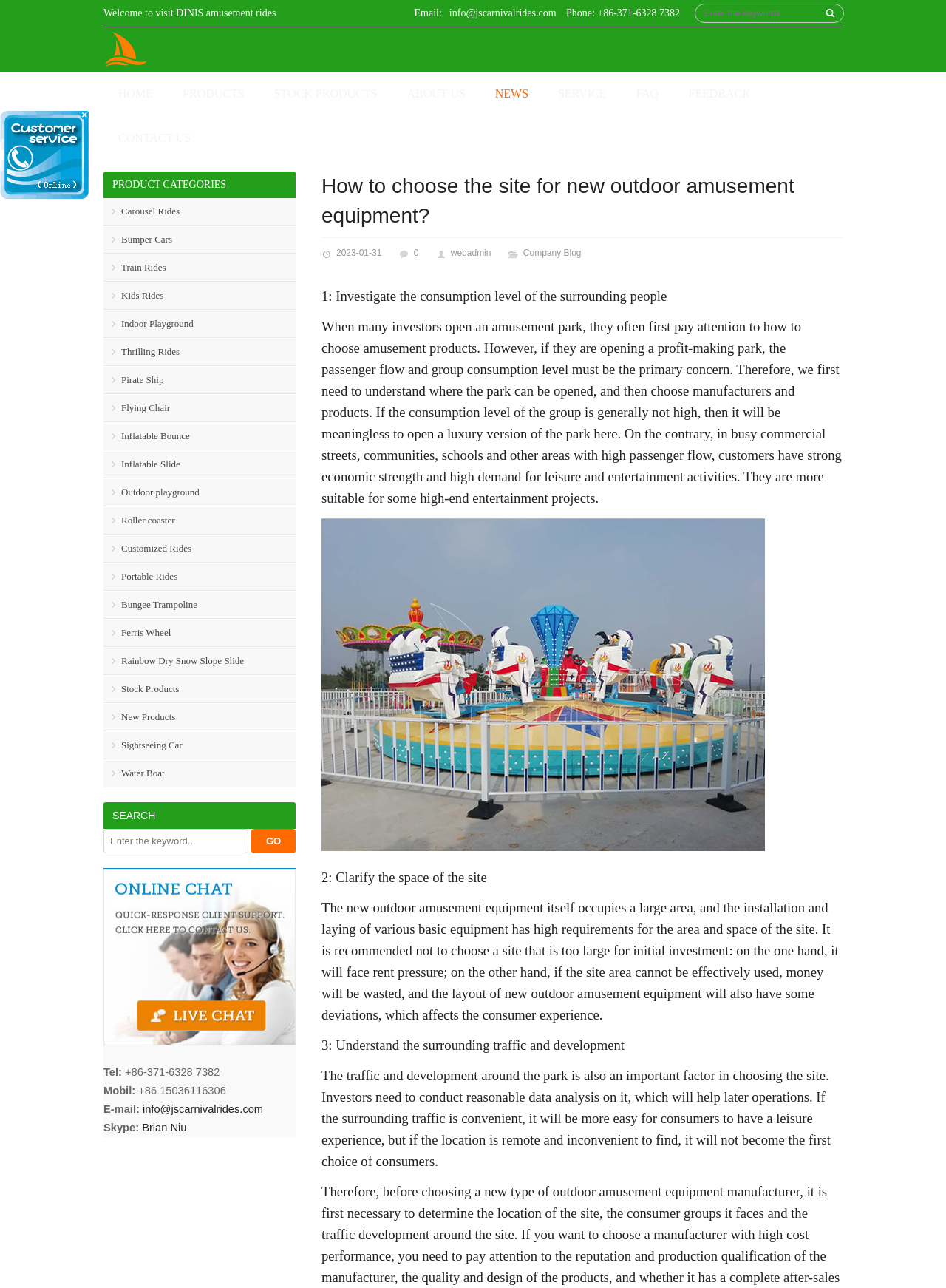Pinpoint the bounding box coordinates of the clickable area needed to execute the instruction: "Search for products". The coordinates should be specified as four float numbers between 0 and 1, i.e., [left, top, right, bottom].

[0.734, 0.003, 0.892, 0.018]